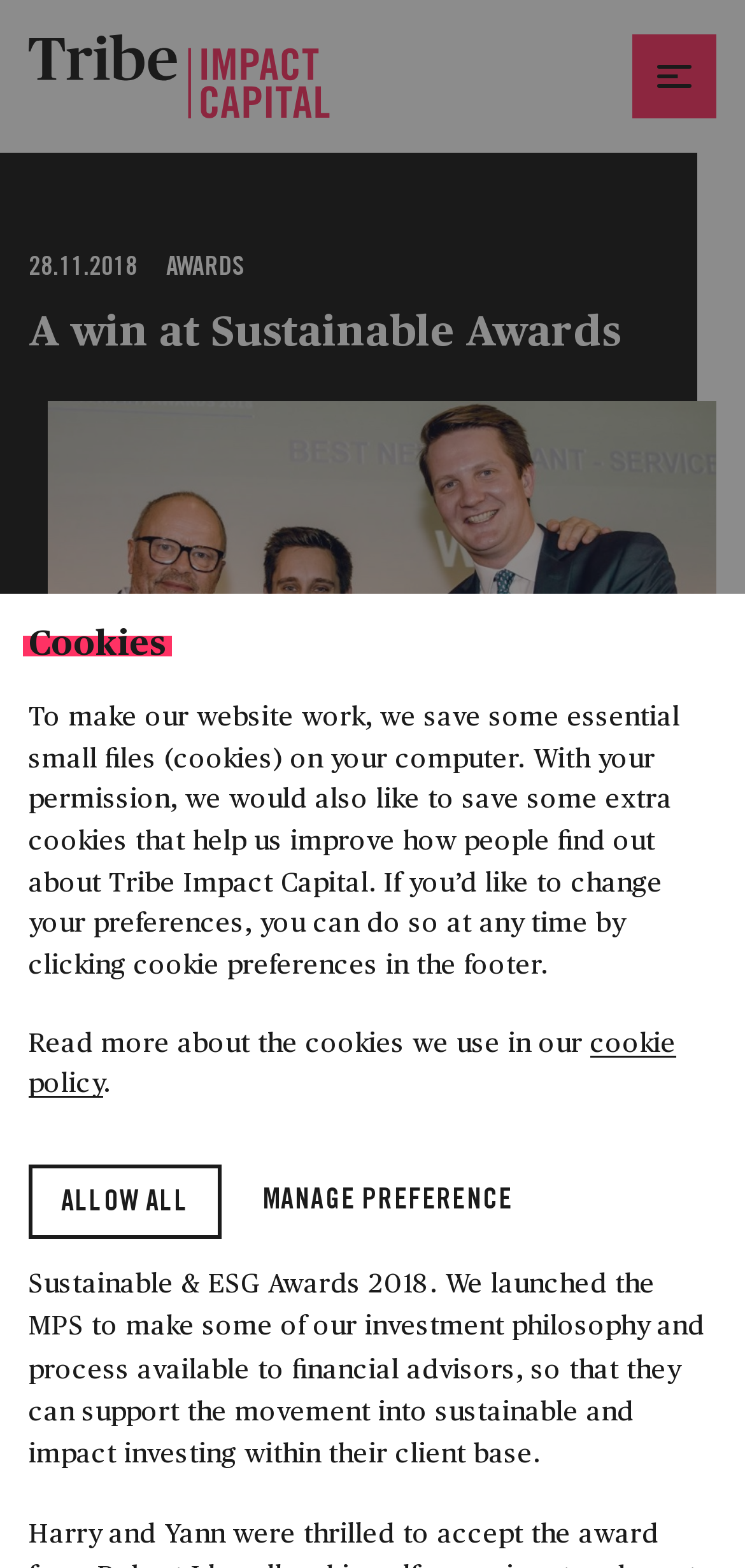Identify the bounding box coordinates for the element you need to click to achieve the following task: "Copy the link". Provide the bounding box coordinates as four float numbers between 0 and 1, in the form [left, top, right, bottom].

[0.244, 0.663, 0.321, 0.7]